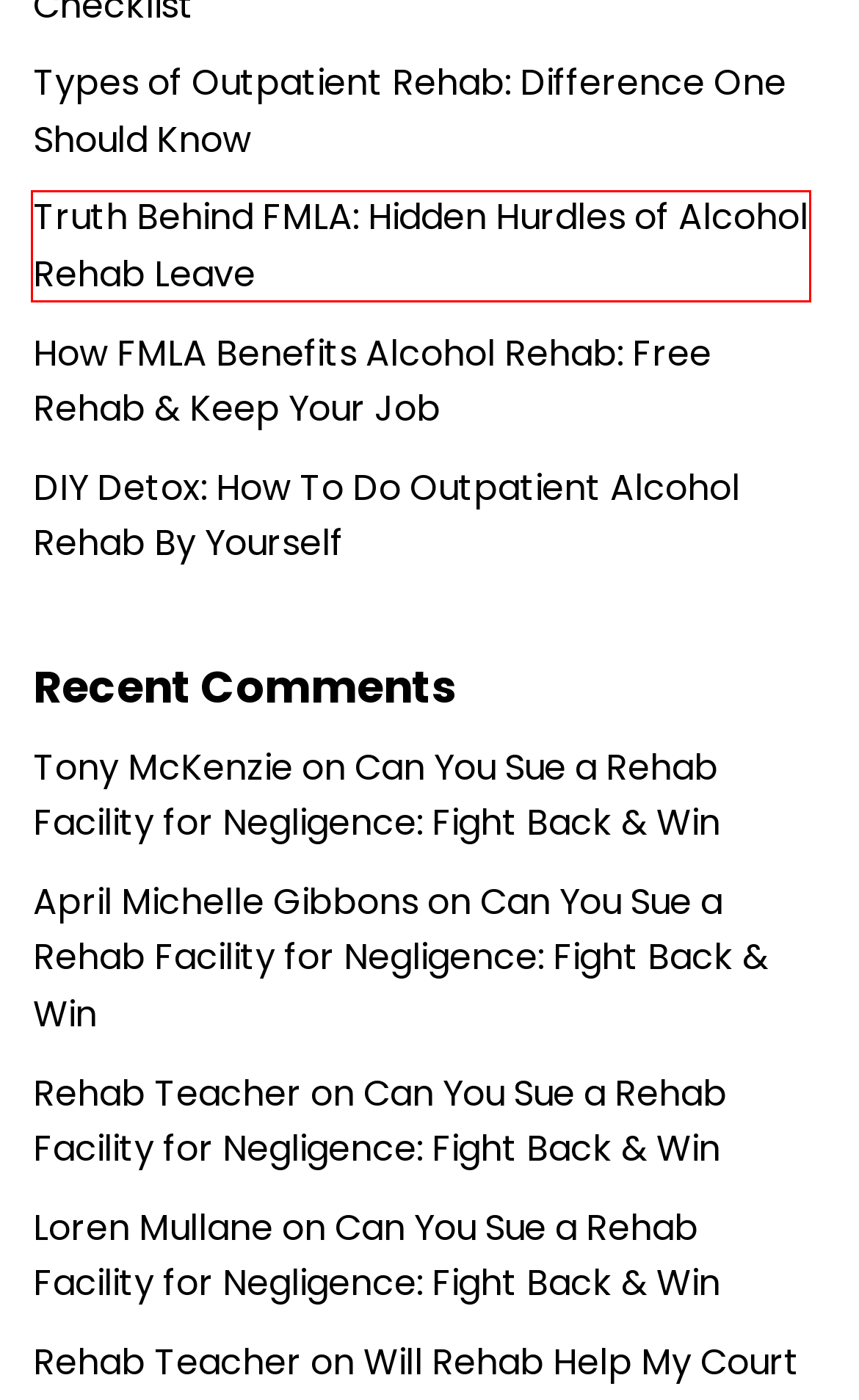Inspect the screenshot of a webpage with a red rectangle bounding box. Identify the webpage description that best corresponds to the new webpage after clicking the element inside the bounding box. Here are the candidates:
A. Types of Outpatient Rehab: Difference One Should Know - Rehab Teacher
B. RehabTeacher | Your Guide to Rehabilitation & Addiction Recovery
C. How FMLA Benefits Alcohol Rehab: Free Rehab & Keep Your Job - Rehab Teacher
D. Tony McKenzie - Rehab Teacher
E. Can You Sue a Rehab Facility for Negligence: Fight Back & Win
F. DIY Detox: How To Do Outpatient Alcohol Rehab By Yourself - Rehab Teacher
G. know if you need rehab - Rehab Teacher
H. Truth Behind FMLA: Hidden Hurdles of Alcohol Rehab Leave - Rehab Teacher

H